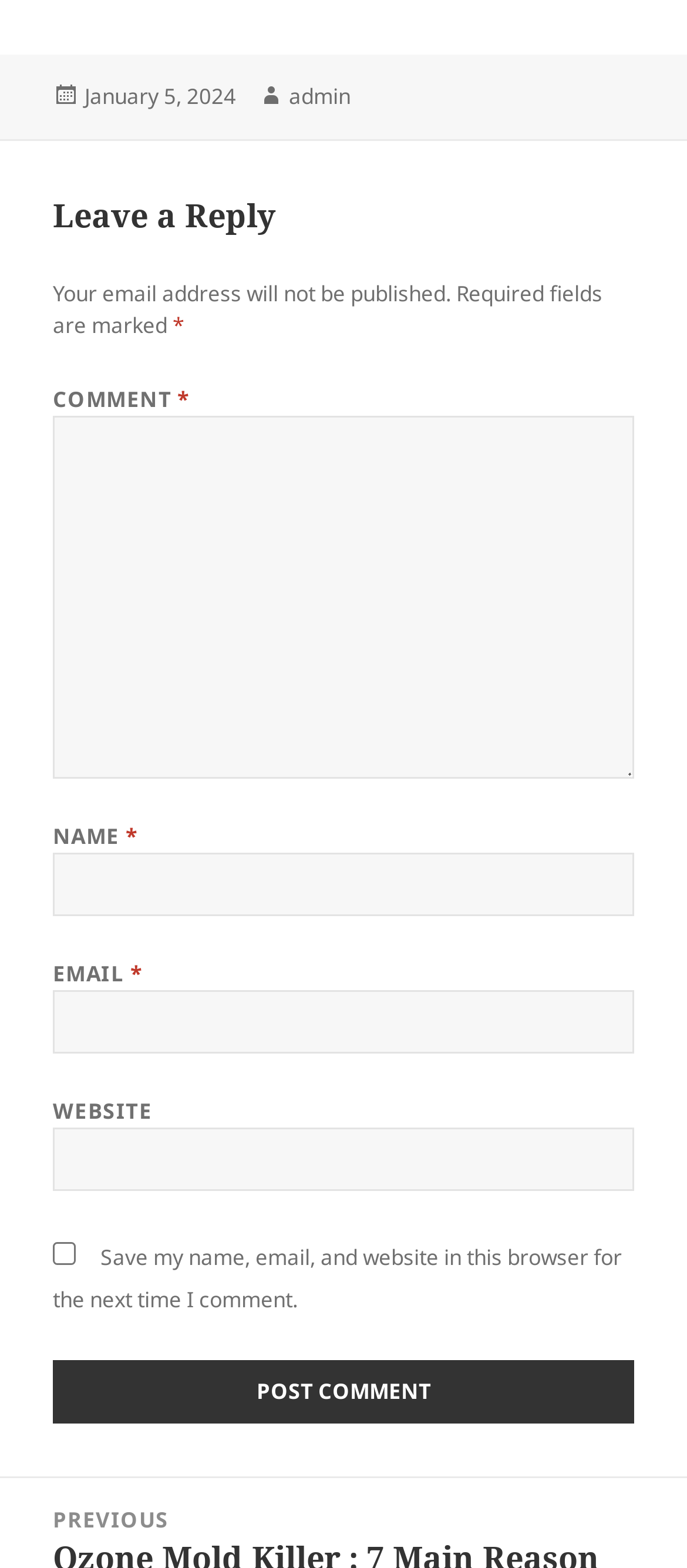Determine the bounding box coordinates of the clickable element to complete this instruction: "Click the Post Comment button". Provide the coordinates in the format of four float numbers between 0 and 1, [left, top, right, bottom].

[0.077, 0.867, 0.923, 0.908]